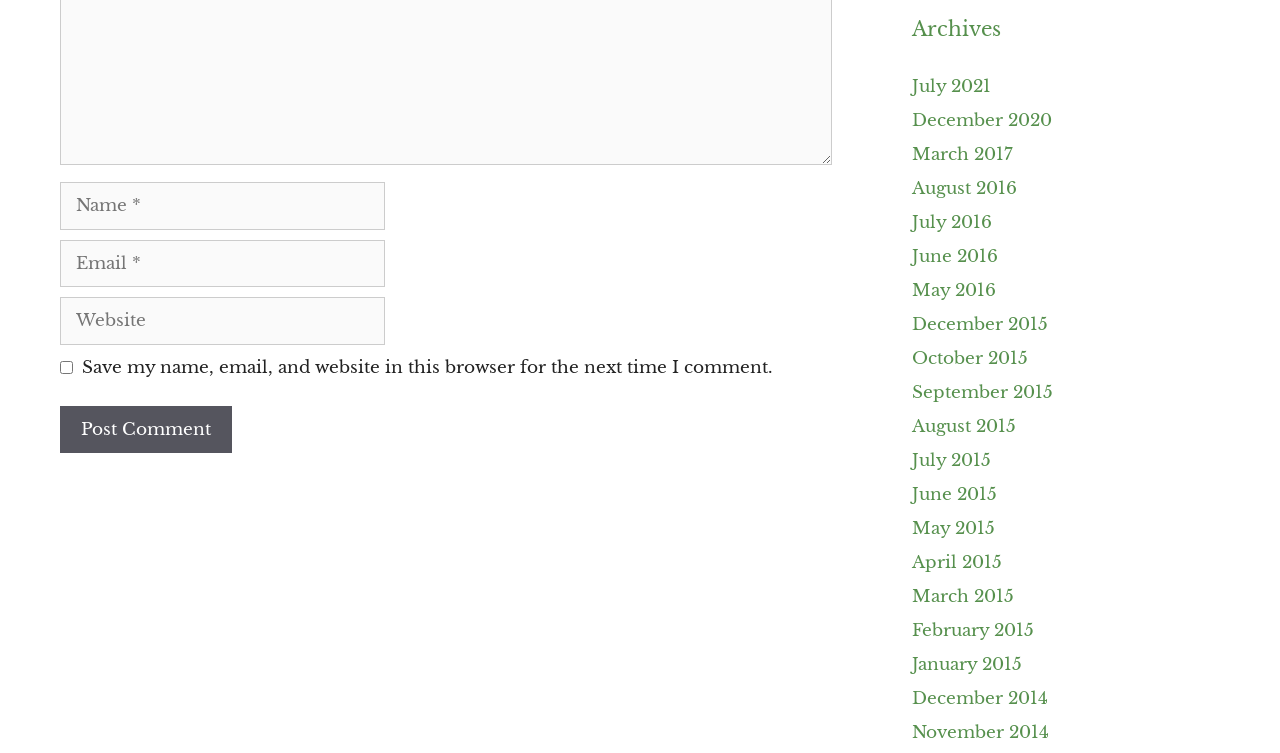Please determine the bounding box coordinates for the element that should be clicked to follow these instructions: "Visit the July 2021 archives".

[0.712, 0.101, 0.774, 0.129]